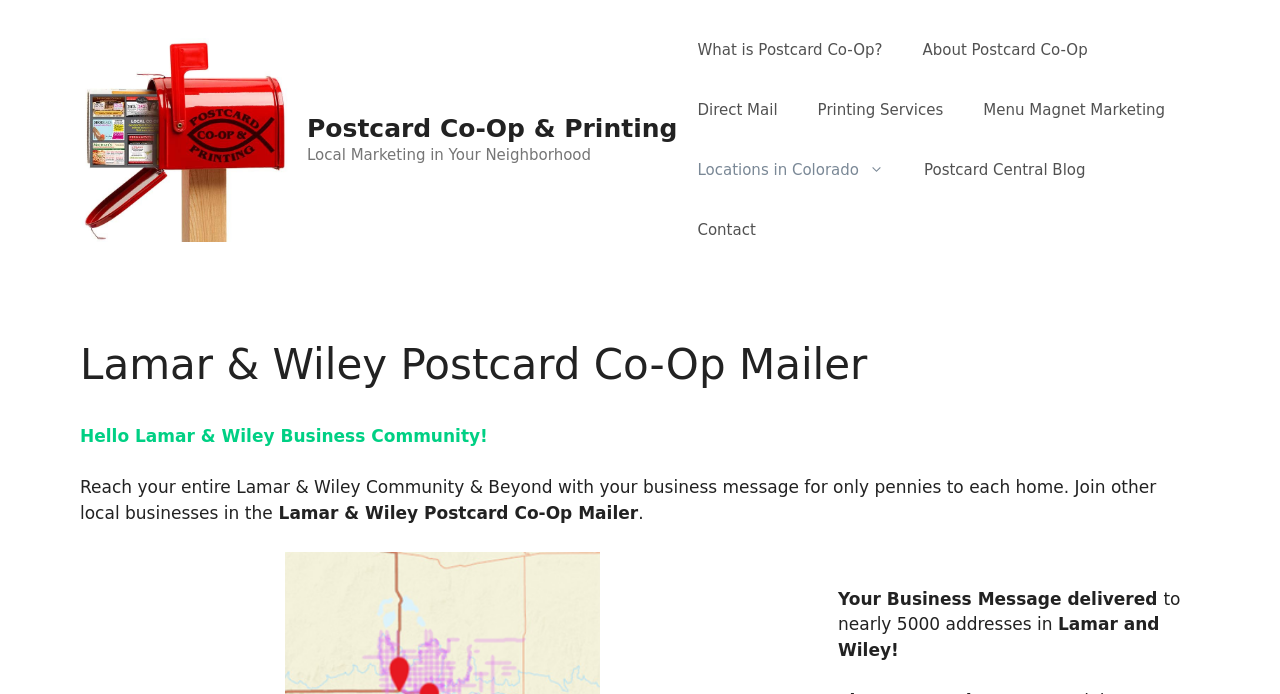Find the bounding box coordinates of the clickable element required to execute the following instruction: "Click on the 'Postcard Central Blog' link". Provide the coordinates as four float numbers between 0 and 1, i.e., [left, top, right, bottom].

[0.706, 0.202, 0.864, 0.288]